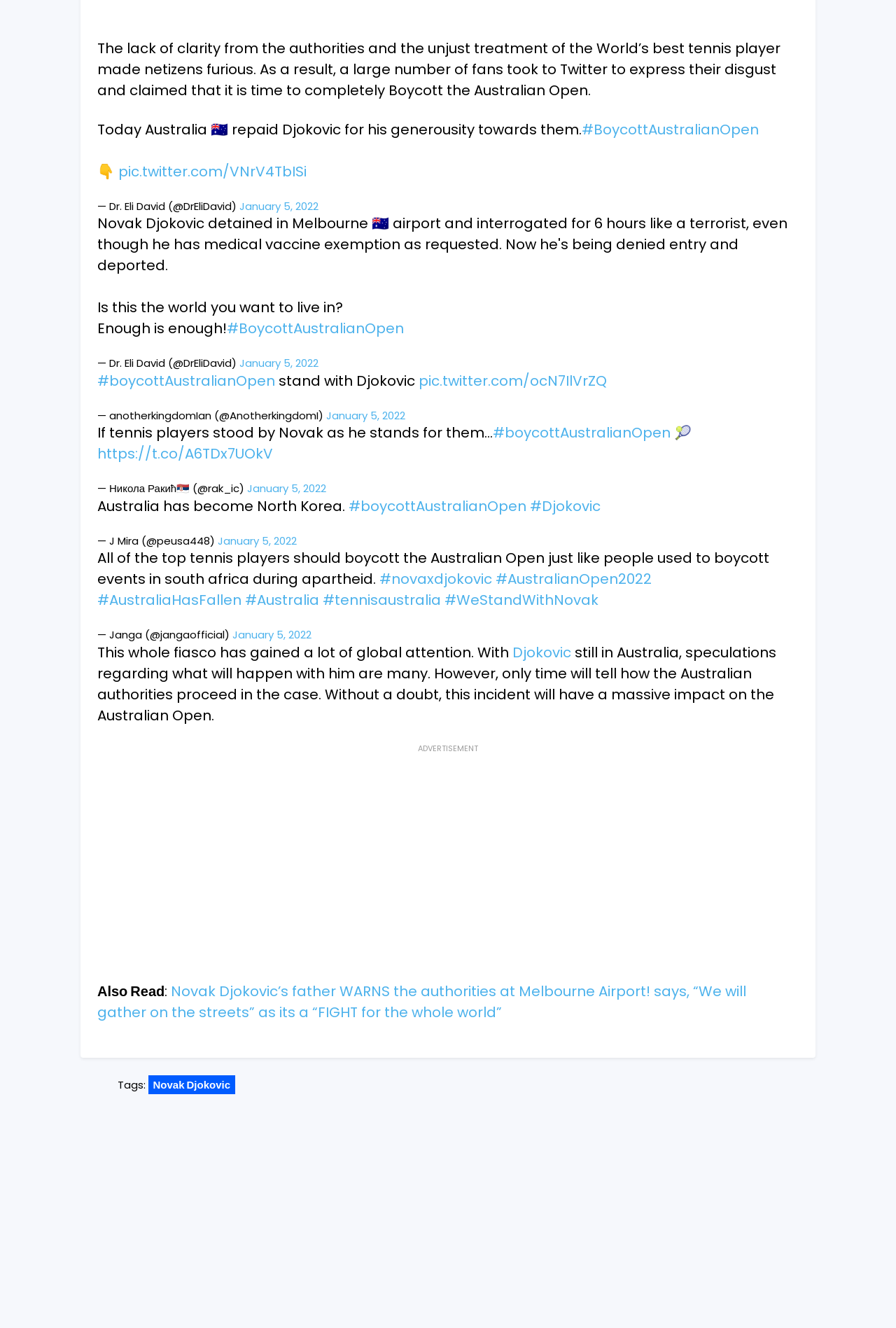Please find the bounding box coordinates (top-left x, top-left y, bottom-right x, bottom-right y) in the screenshot for the UI element described as follows: Novak Djokovic

[0.165, 0.81, 0.263, 0.824]